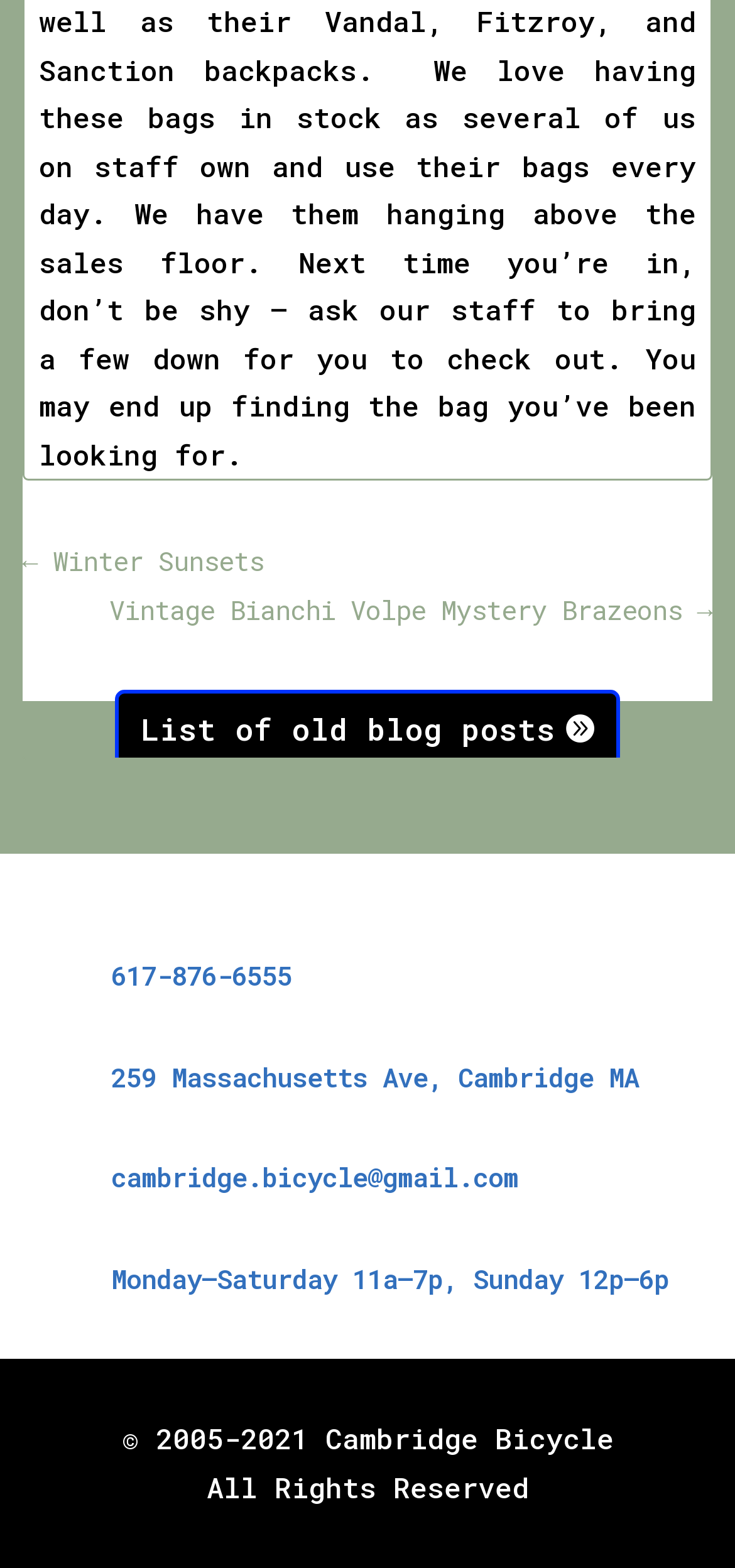Kindly provide the bounding box coordinates of the section you need to click on to fulfill the given instruction: "Request pricing".

None